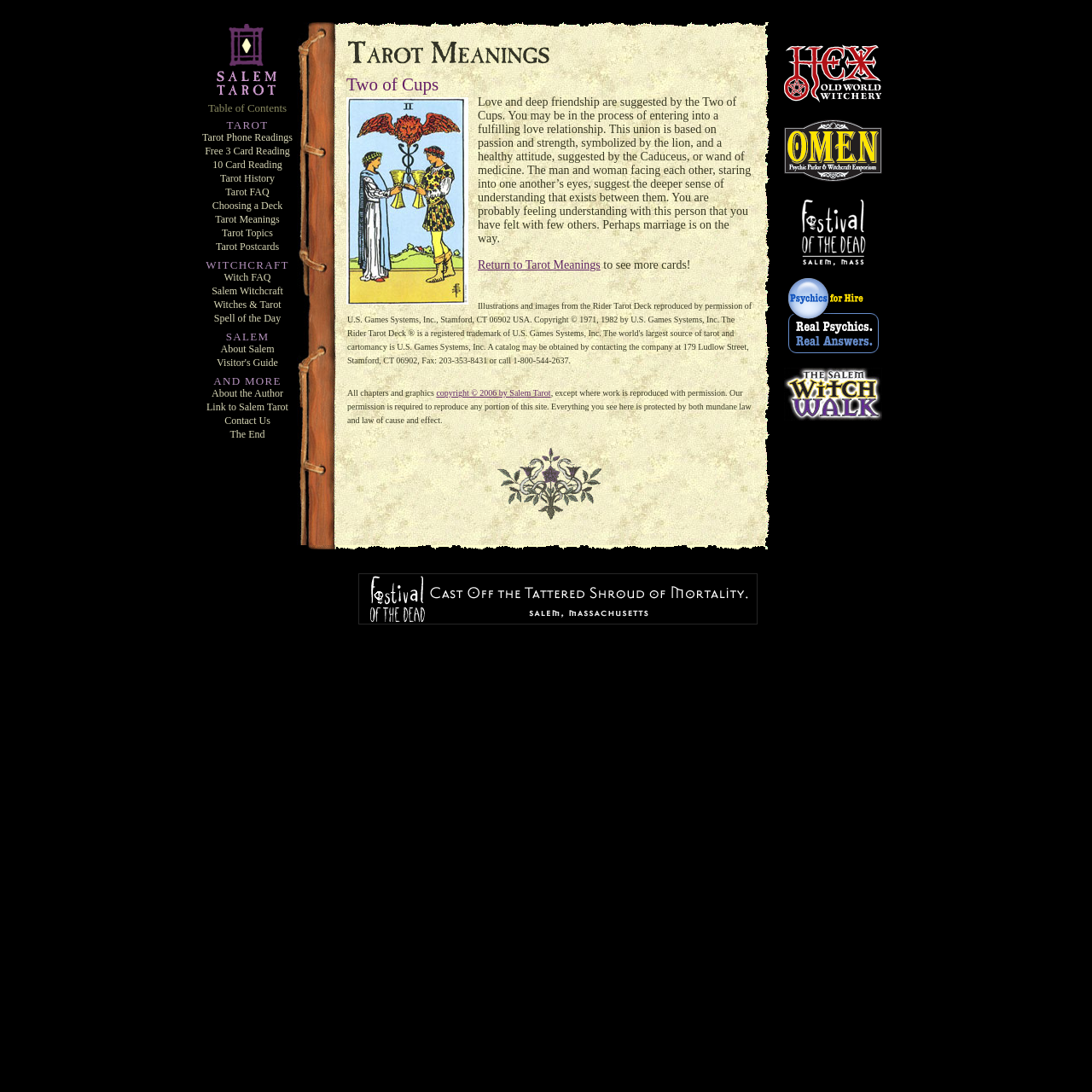Please give the bounding box coordinates of the area that should be clicked to fulfill the following instruction: "Click on the 'Salem Tarot Home' link". The coordinates should be in the format of four float numbers from 0 to 1, i.e., [left, top, right, bottom].

[0.185, 0.08, 0.268, 0.094]